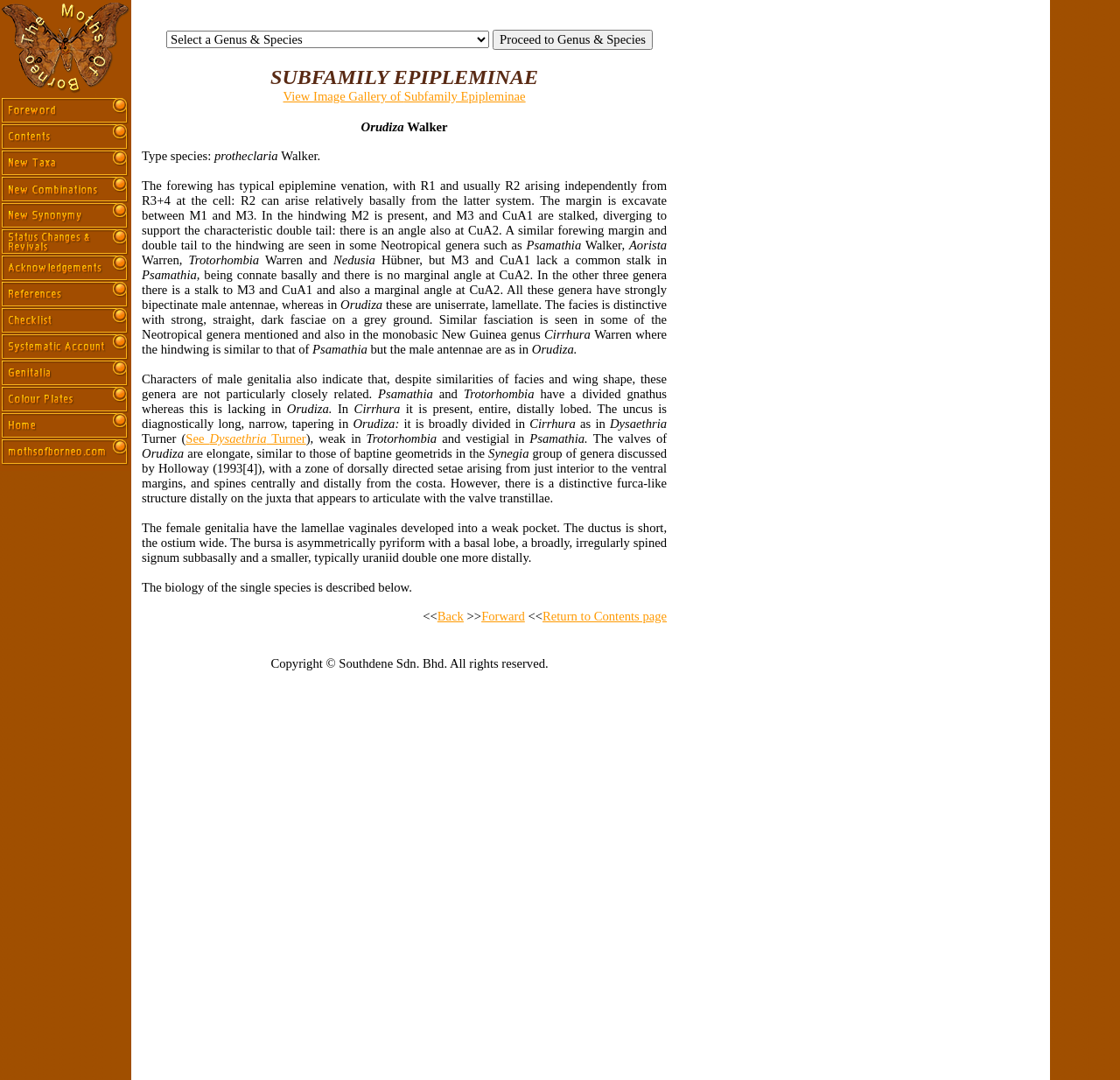Offer a thorough description of the webpage.

The webpage is about the Moths of Borneo, specifically focusing on the subfamily Epipleminae. At the top-left corner, there is an image. To the right of the image, there is a block of text that describes the characteristics of the subfamily Epipleminae, including their wing shape, venation, and genitalia. Below this text, there is a dropdown menu and a button labeled "Proceed to Genus & Species".

Below the top section, there is a table with three rows. The first row contains a link to view the image gallery of the subfamily Epipleminae. The second row has a long block of text that discusses the characteristics of male genitalia, comparing them to other genera such as Psamathia, Aorista, Trotorhombia, and Nedusia. The text also mentions the distinctive features of Orudiza, including its uniserrate, lamellate male antennae and the shape of its valves.

The third row of the table contains a copyright notice. At the bottom of the page, there are navigation links to go back, forward, or return to the contents page. Overall, the webpage appears to be a scientific resource for entomologists or researchers interested in the moths of Borneo.